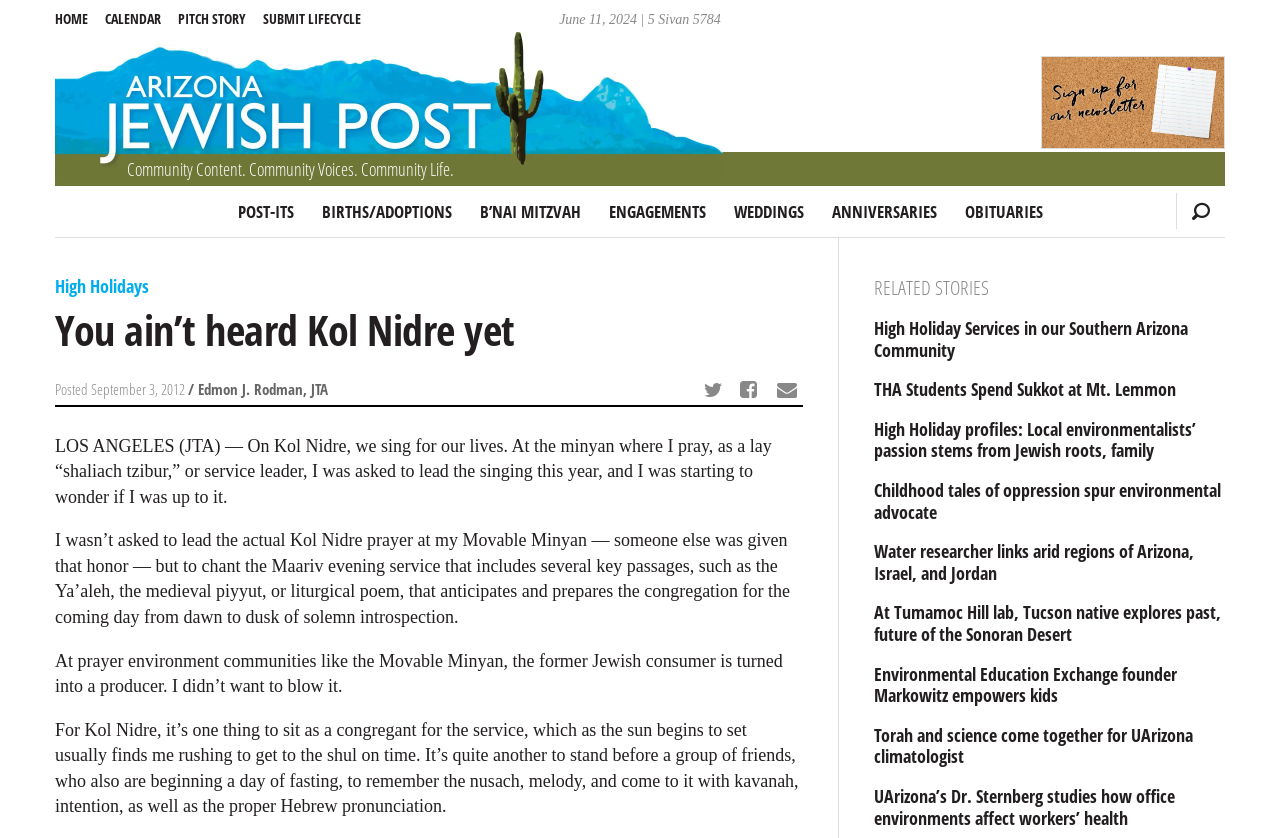Determine the bounding box coordinates of the clickable region to follow the instruction: "View 'RELATED STORIES'".

[0.683, 0.328, 0.957, 0.358]